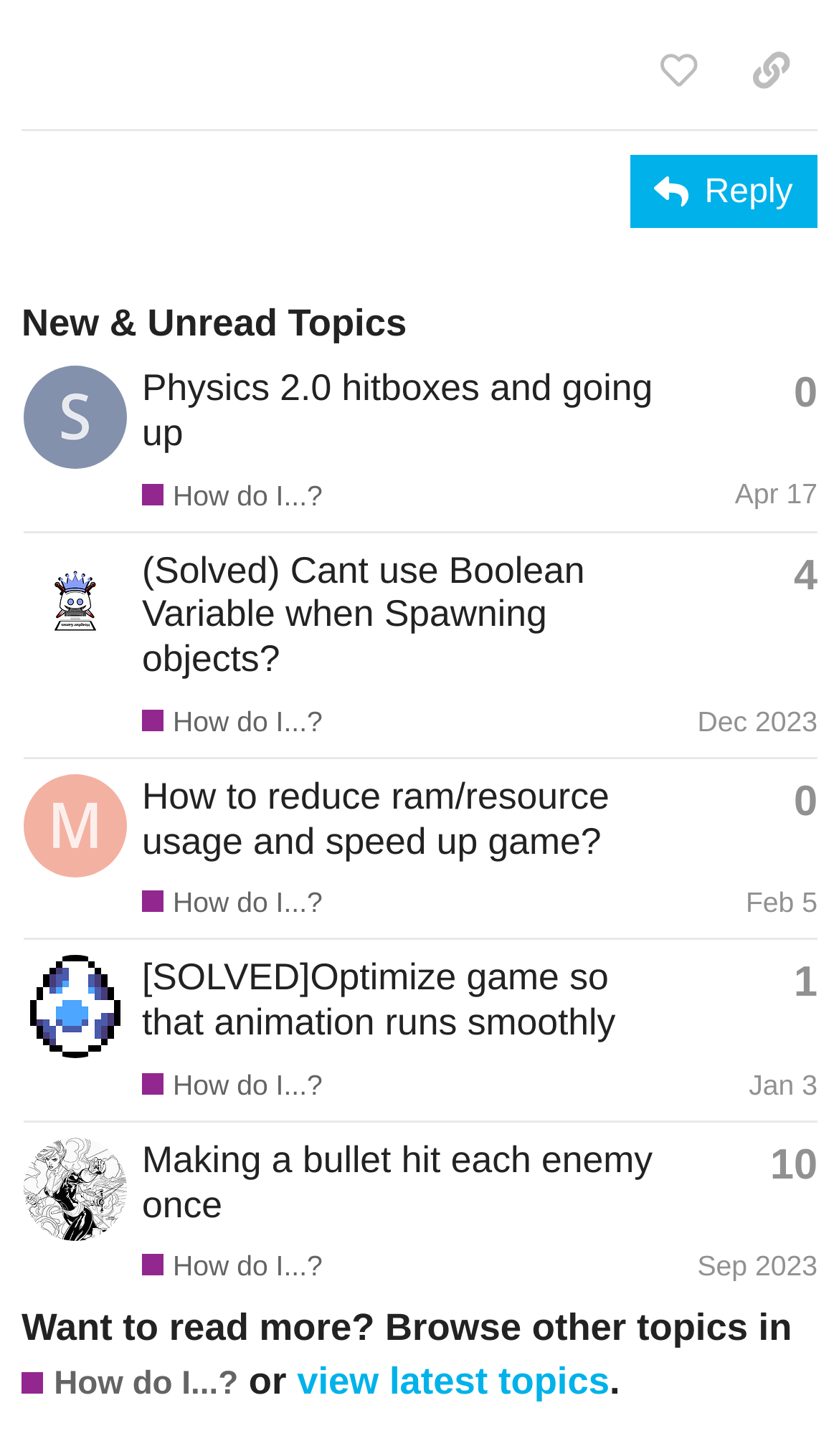How many topics are listed in the 'New & Unread Topics' section?
Please answer the question with as much detail as possible using the screenshot.

I found the number of topics by counting the number of row elements in the table with the unread topics, which are 4.